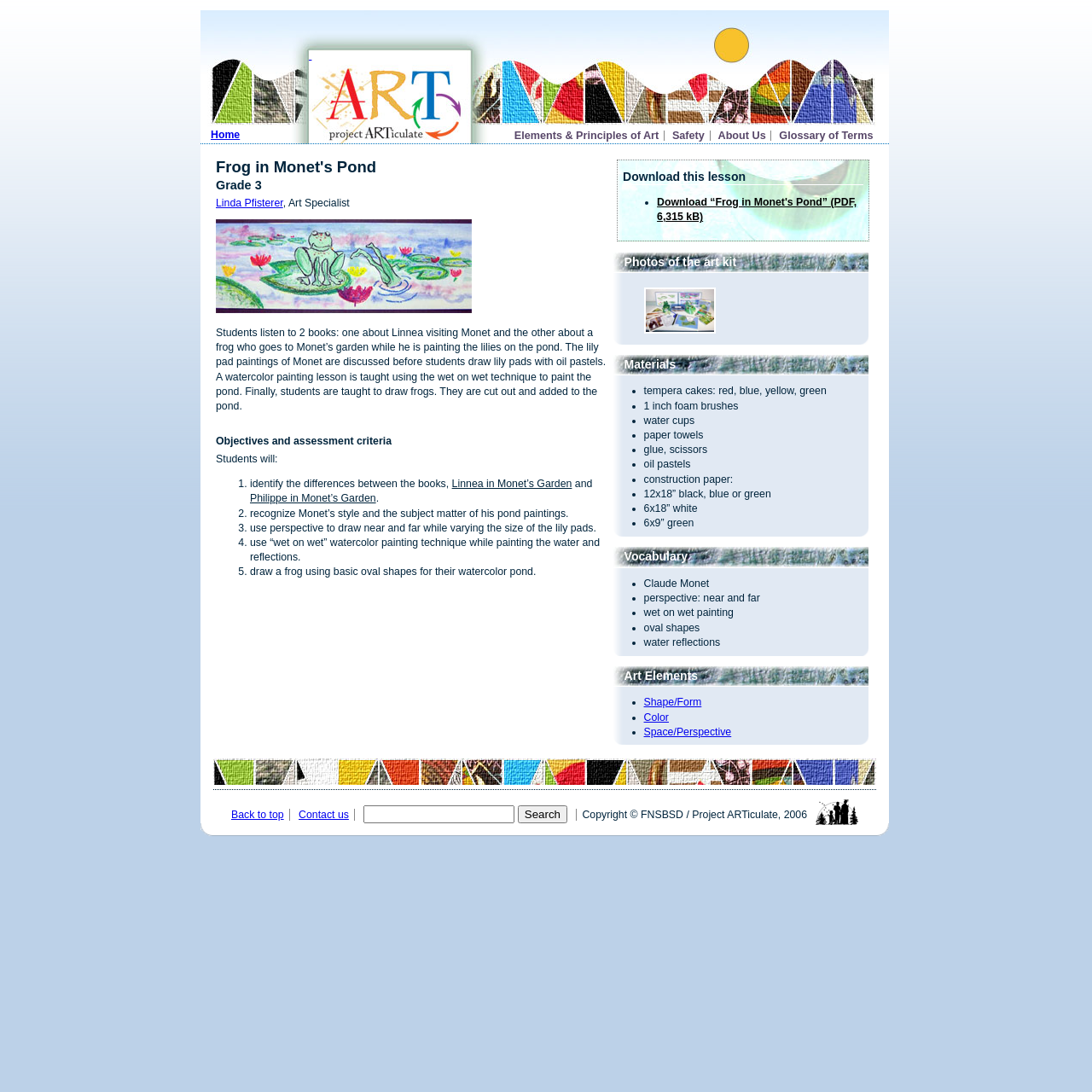Identify the bounding box coordinates of the region I need to click to complete this instruction: "Click on the 'Back to top' link".

[0.212, 0.741, 0.26, 0.752]